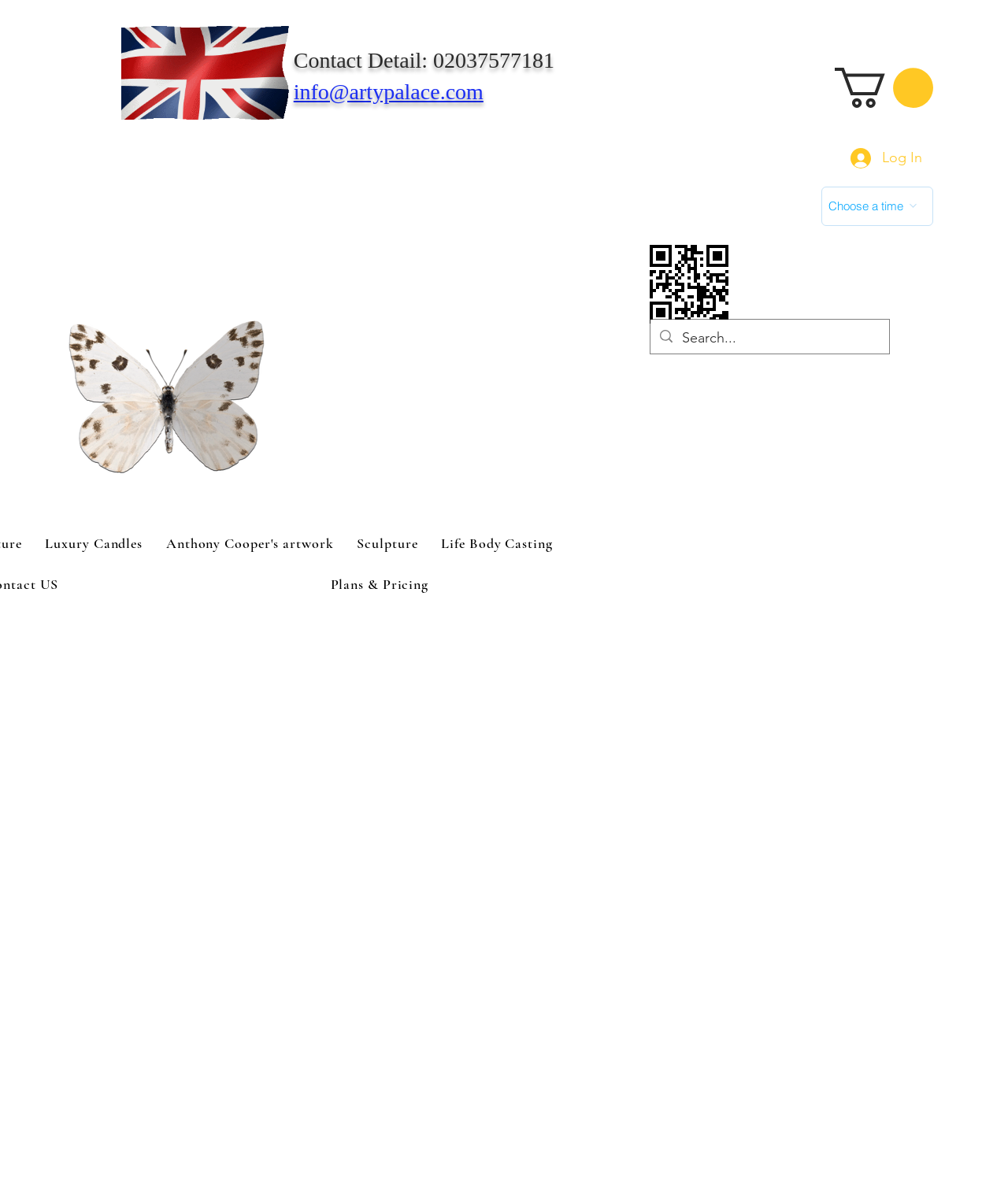Select the bounding box coordinates of the element I need to click to carry out the following instruction: "Contact Arty Palace".

[0.291, 0.04, 0.566, 0.061]